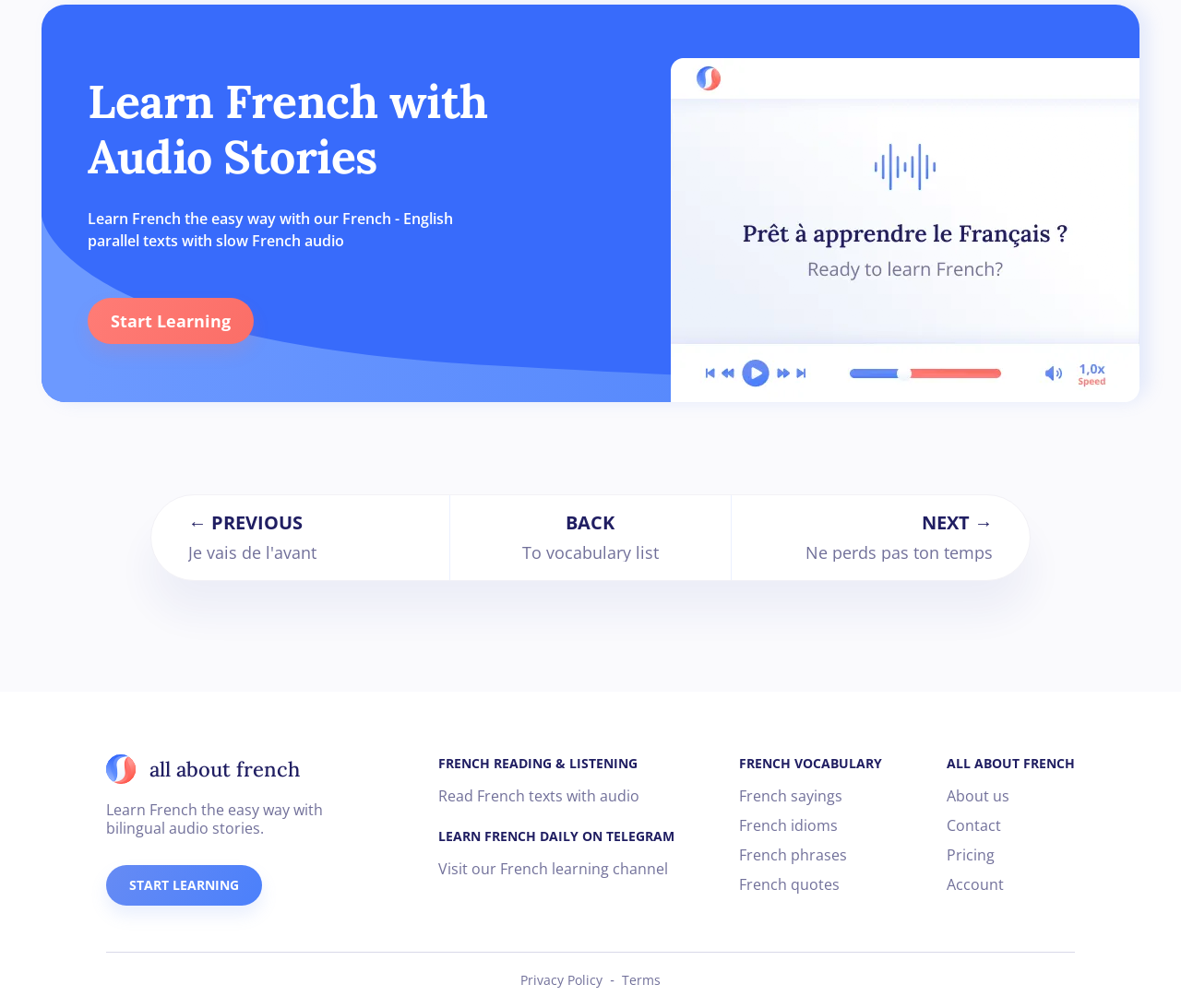Could you indicate the bounding box coordinates of the region to click in order to complete this instruction: "Start learning French".

[0.074, 0.296, 0.215, 0.341]